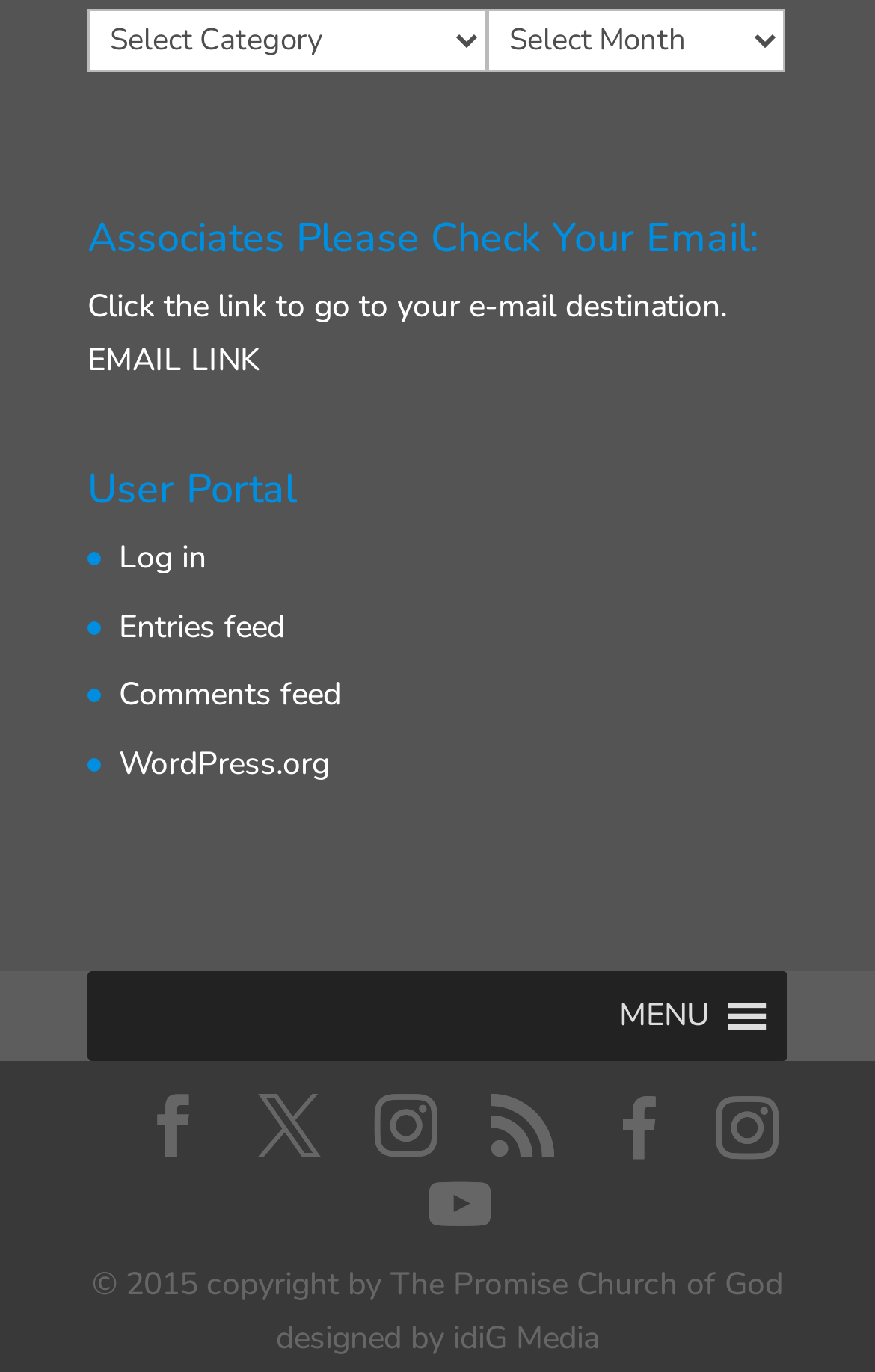Locate the bounding box coordinates of the element you need to click to accomplish the task described by this instruction: "Check your email".

[0.1, 0.247, 0.297, 0.278]